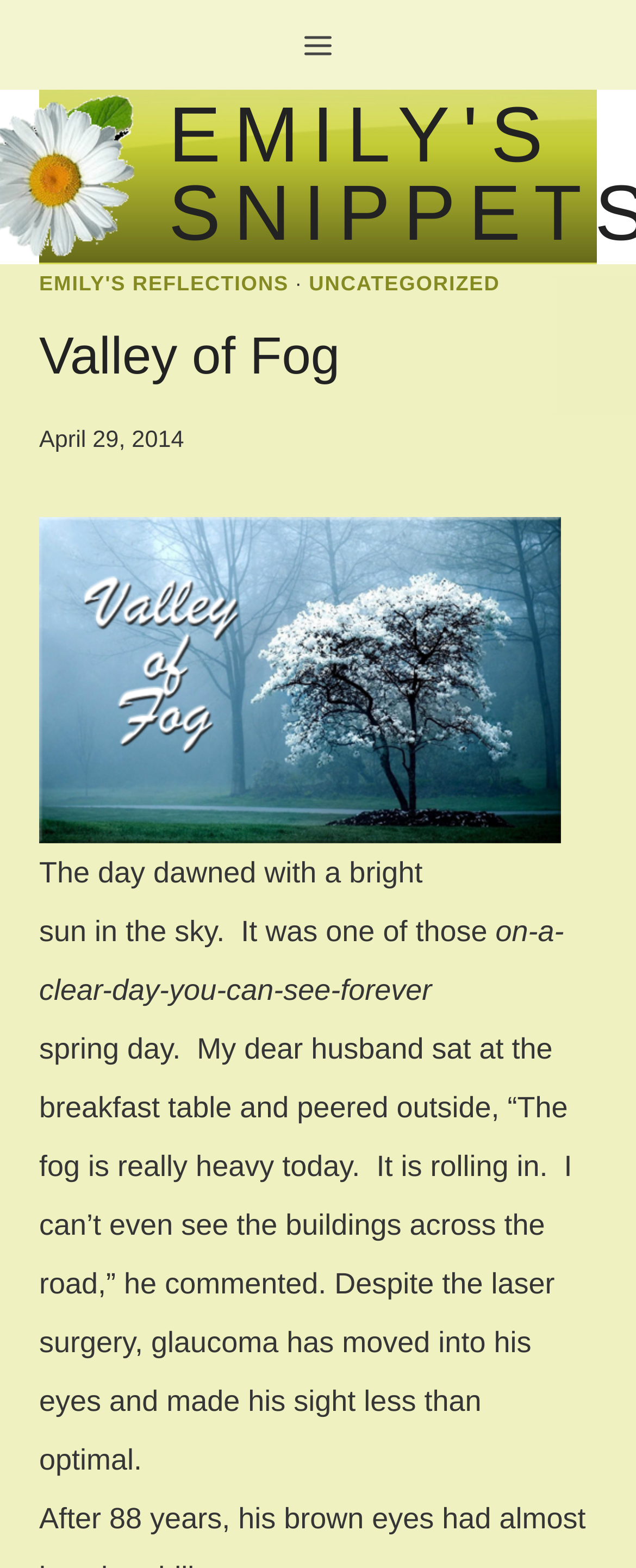Answer the question using only a single word or phrase: 
What is the weather described in the blog post?

Foggy